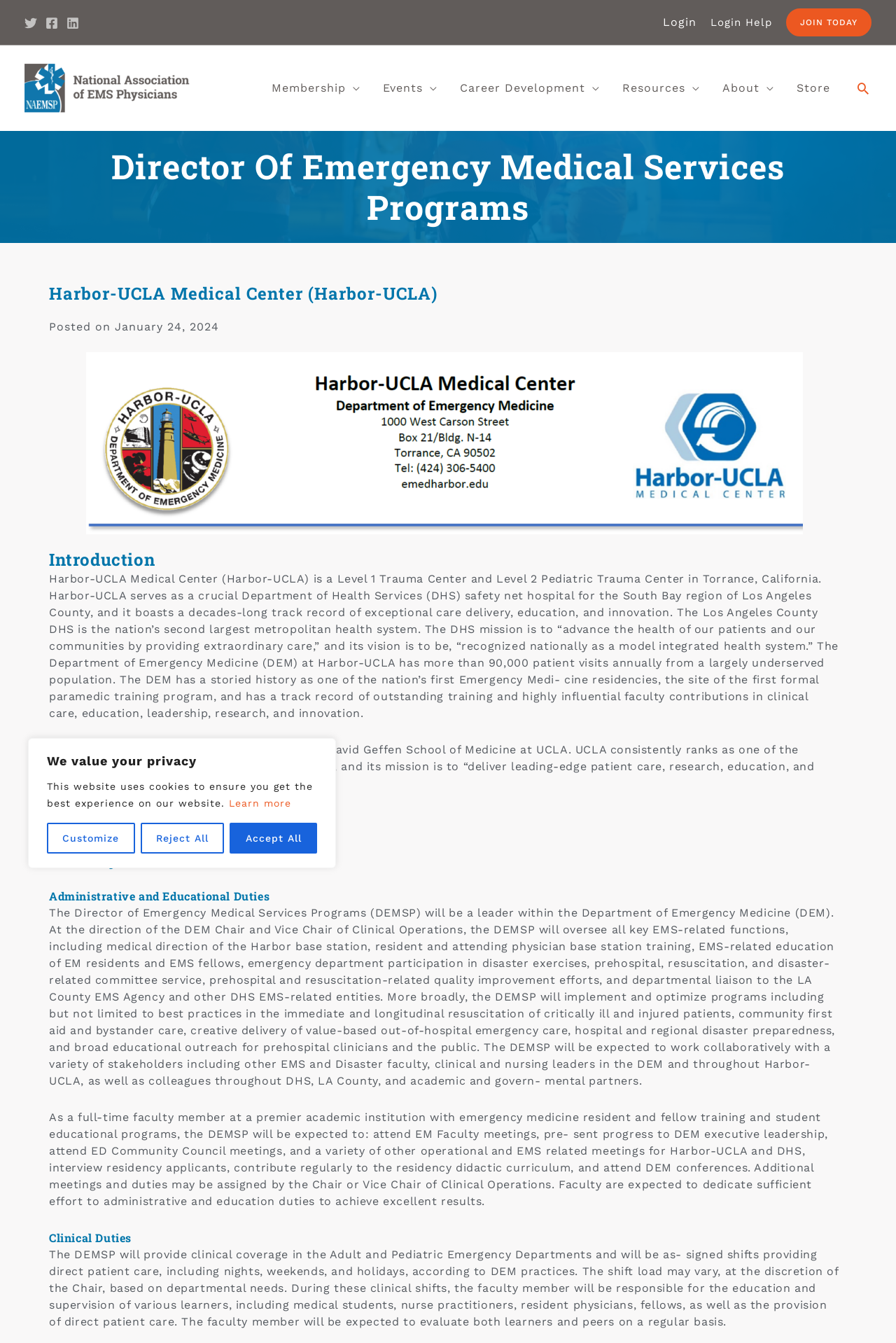Could you specify the bounding box coordinates for the clickable section to complete the following instruction: "Click the Membership Menu Toggle"?

[0.291, 0.034, 0.415, 0.097]